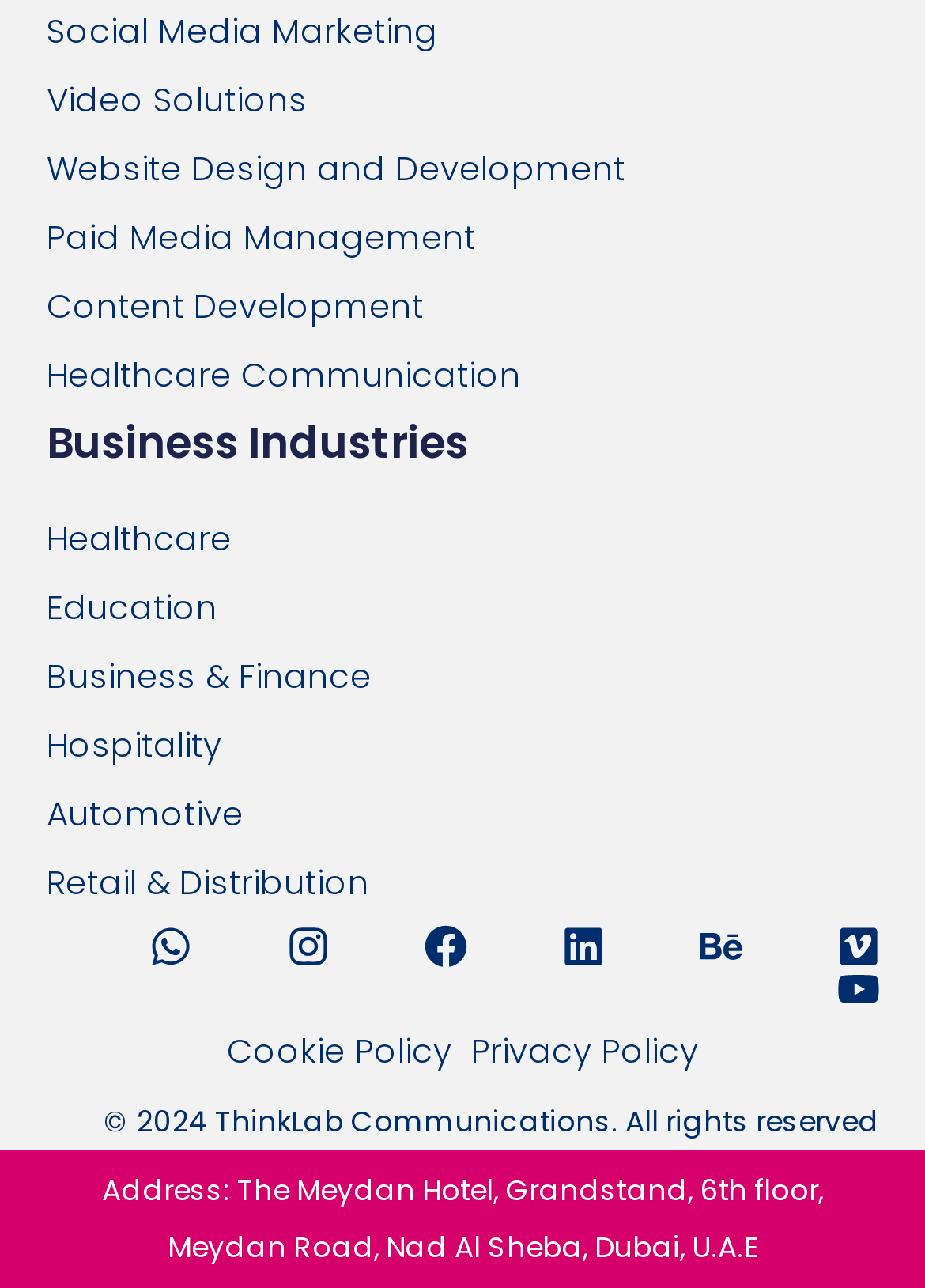Answer the question in one word or a short phrase:
How many social media links are there?

7